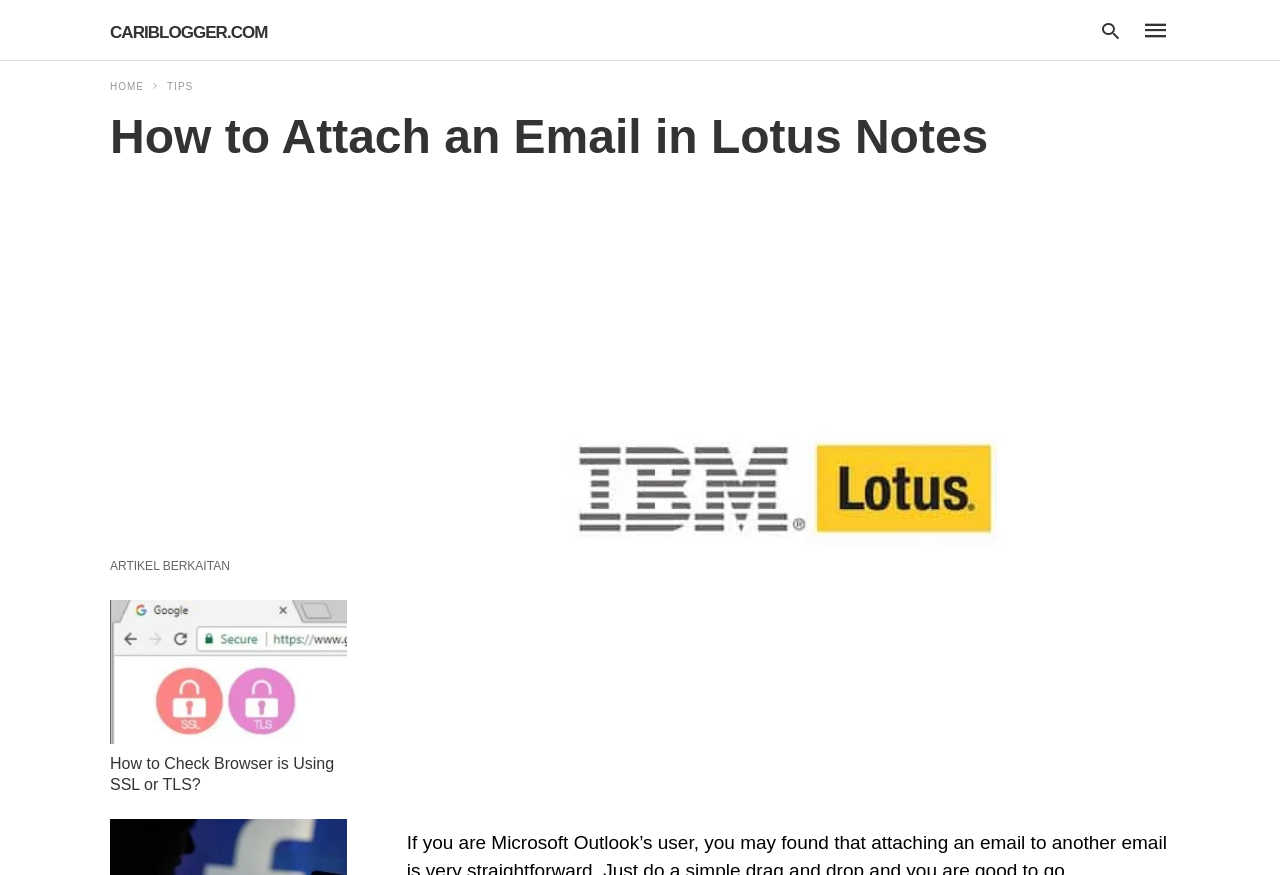What is the purpose of the search bar?
Based on the image, provide your answer in one word or phrase.

To search the website